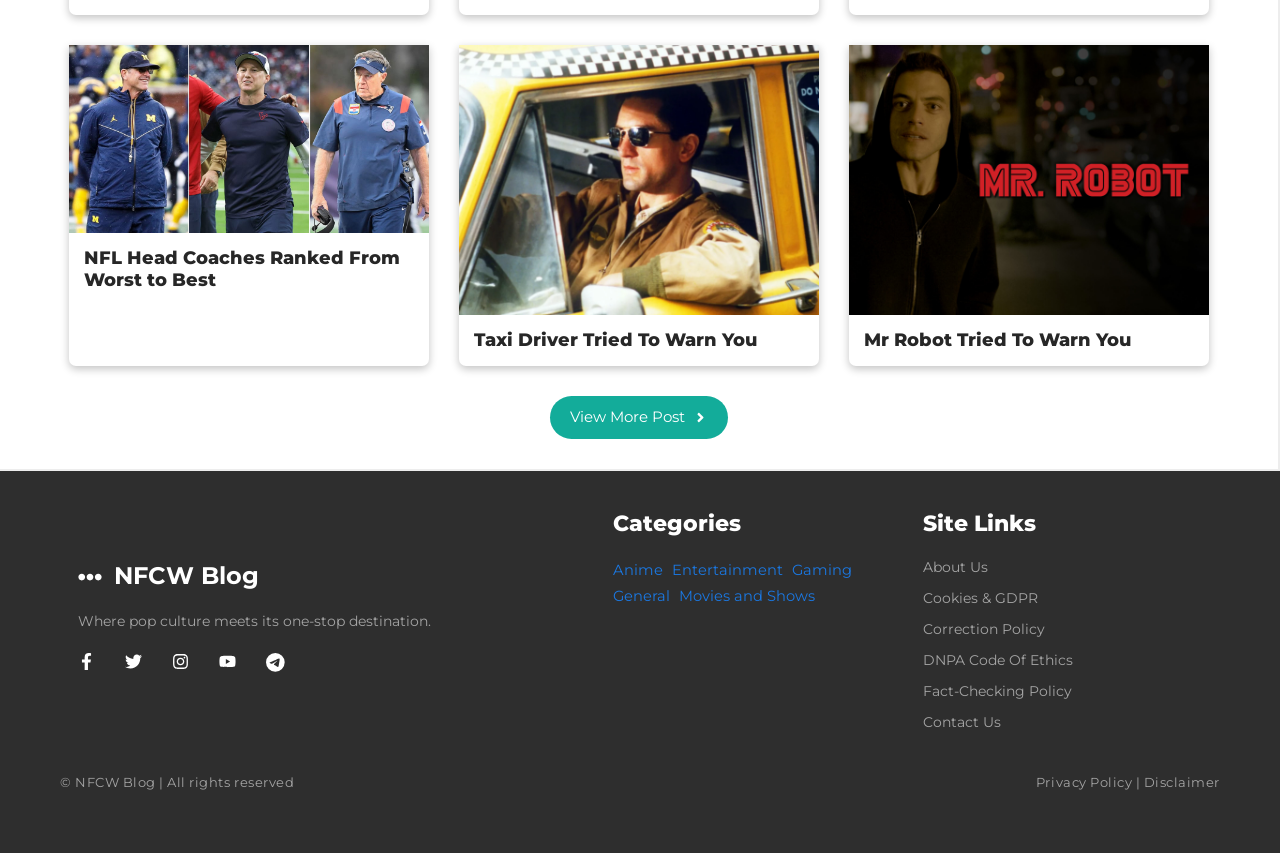Using details from the image, please answer the following question comprehensively:
How many categories are listed on the webpage?

The categories are listed under the 'Categories' heading, and there are 5 links listed: Anime, Entertainment, Gaming, General, and Movies and Shows.